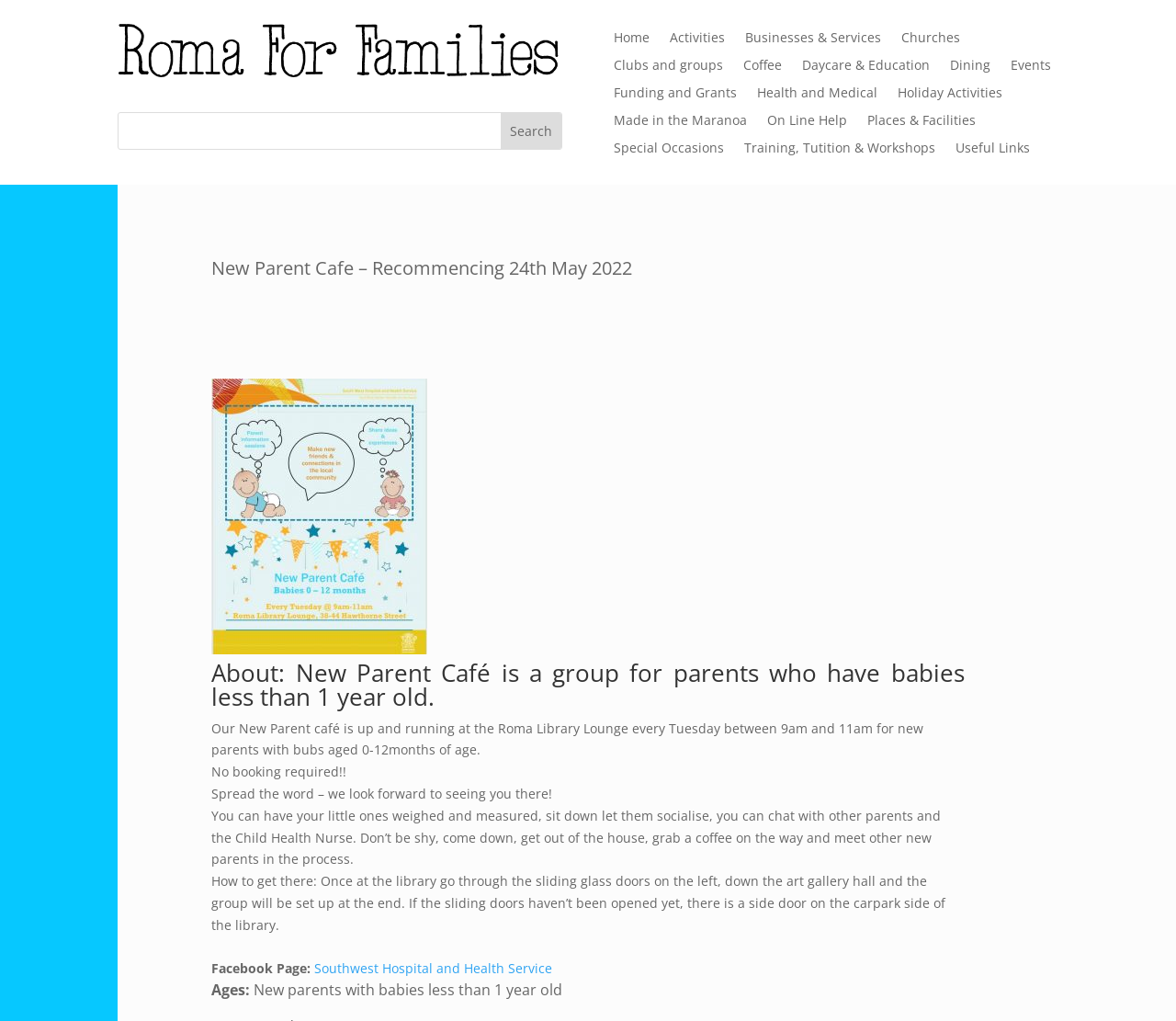Respond to the question below with a concise word or phrase:
How do you get to the café at the library?

Through sliding glass doors or side door